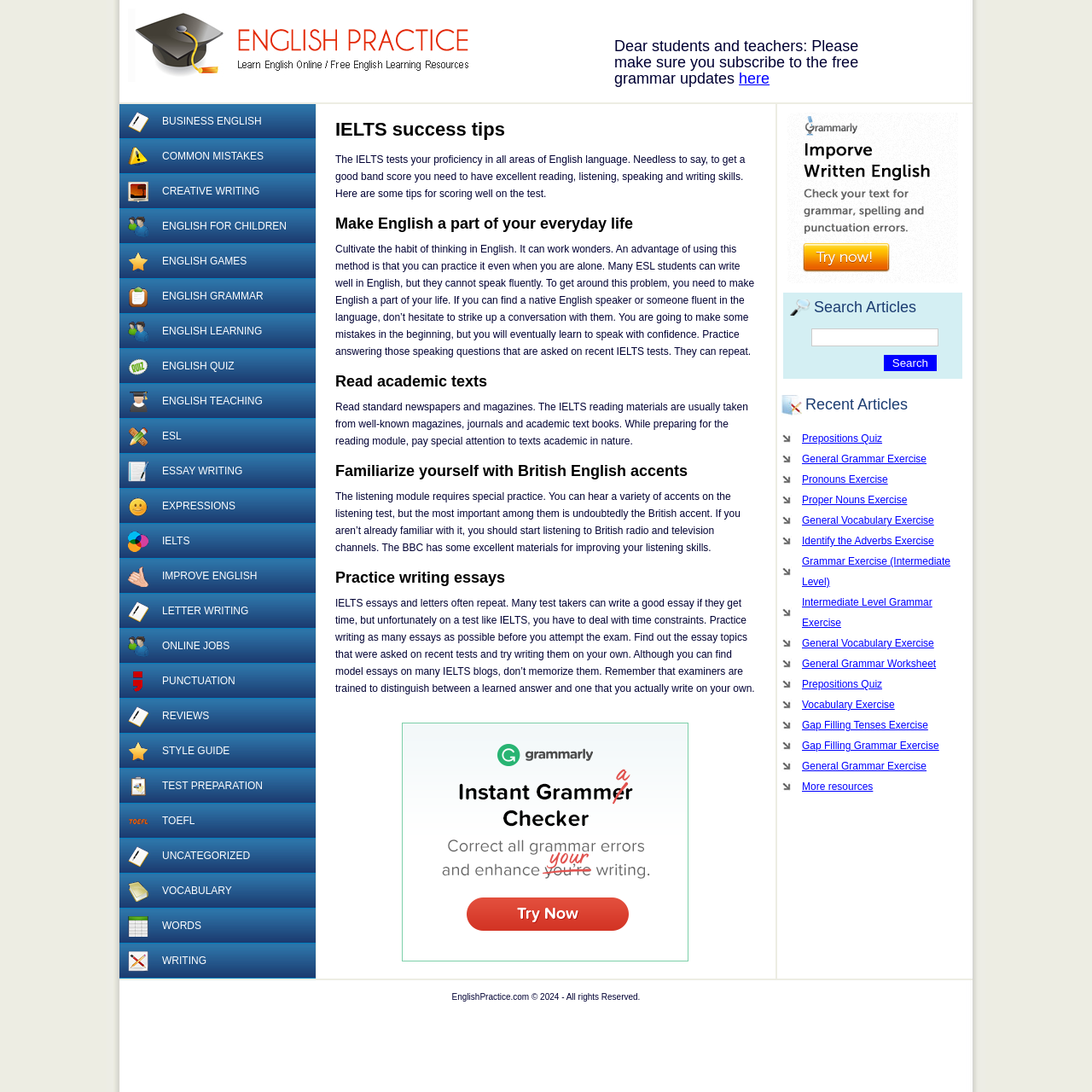Please indicate the bounding box coordinates of the element's region to be clicked to achieve the instruction: "Click on the English Practice link". Provide the coordinates as four float numbers between 0 and 1, i.e., [left, top, right, bottom].

[0.117, 0.008, 0.449, 0.075]